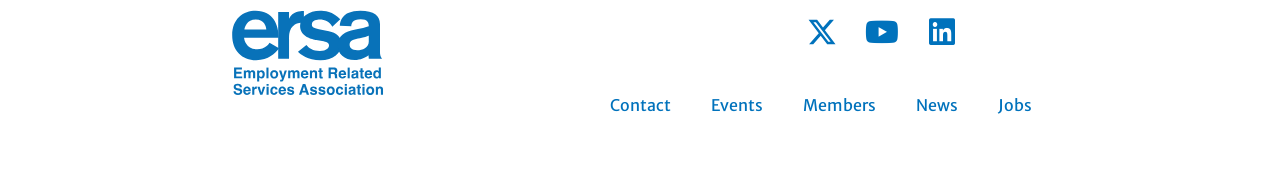Find the bounding box coordinates for the element described here: "Linkedin".

[0.712, 0.011, 0.759, 0.33]